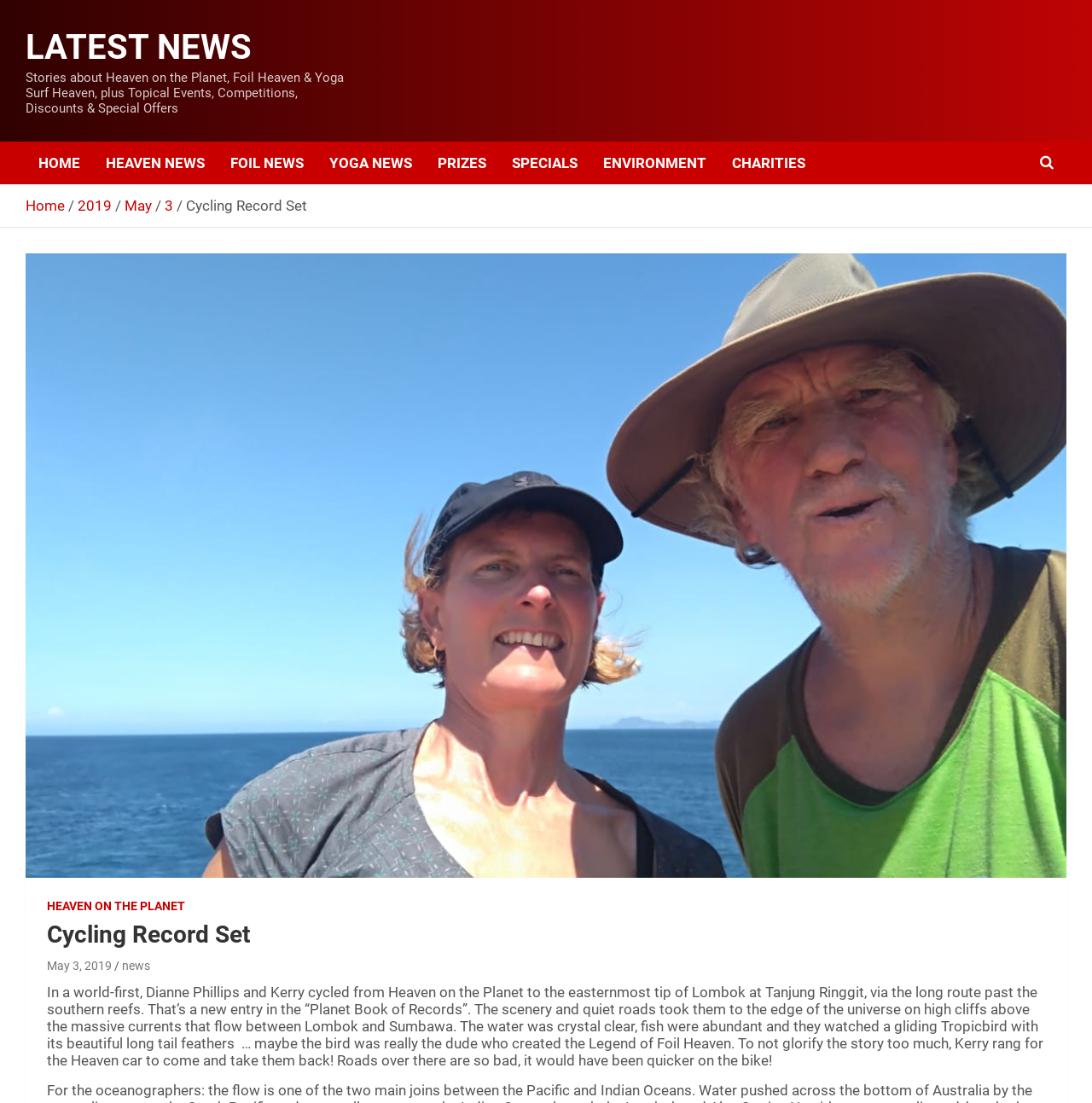Find the bounding box coordinates of the area to click in order to follow the instruction: "check news on May 3, 2019".

[0.043, 0.87, 0.102, 0.882]